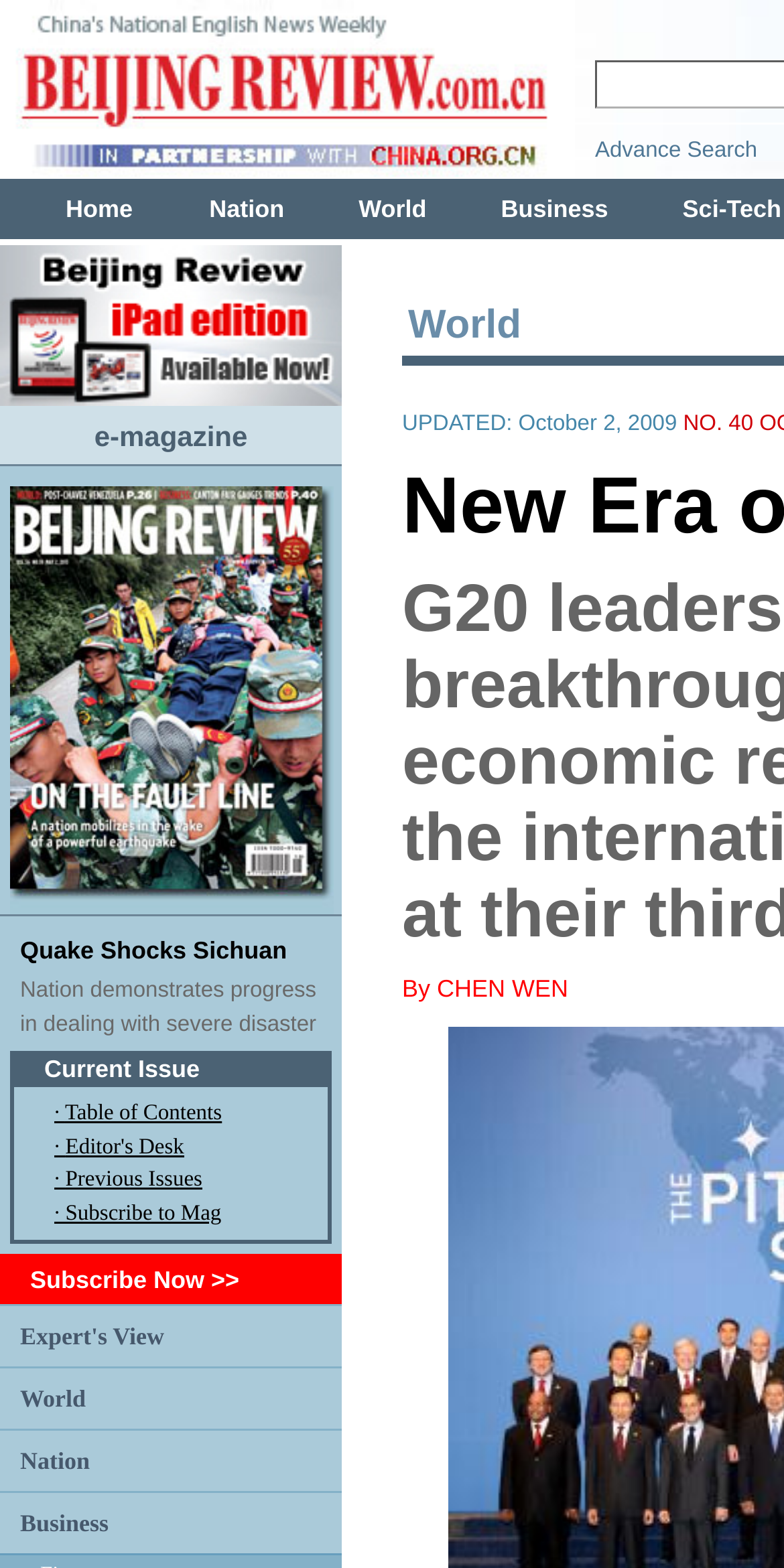Show the bounding box coordinates for the element that needs to be clicked to execute the following instruction: "subscribe now". Provide the coordinates in the form of four float numbers between 0 and 1, i.e., [left, top, right, bottom].

[0.038, 0.807, 0.305, 0.825]